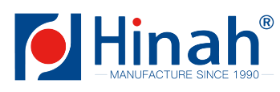Answer in one word or a short phrase: 
In what year did Hinah start manufacturing?

1990